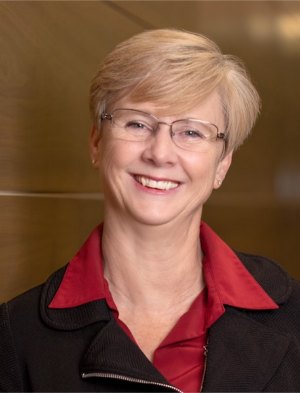How many graduates are in the school's alumni base?
Please use the image to deliver a detailed and complete answer.

According to the caption, the Spencer Fox Eccles School of Medicine has a diverse alumni base of over 14,000 graduates, which is mentioned in the context of Jacqui Voland's goal to build meaningful connections across the nation.